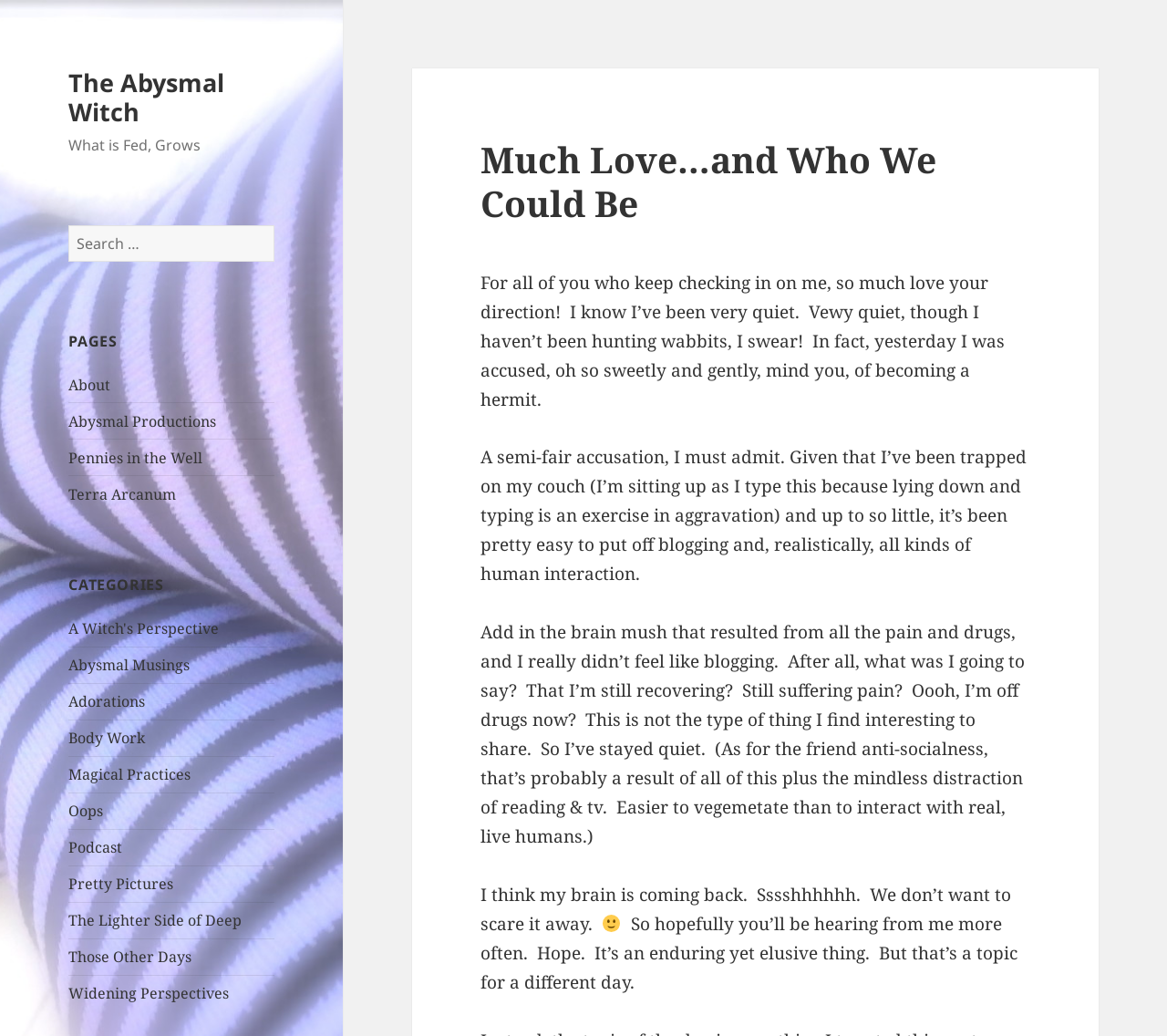Point out the bounding box coordinates of the section to click in order to follow this instruction: "Go to About page".

[0.059, 0.362, 0.095, 0.381]